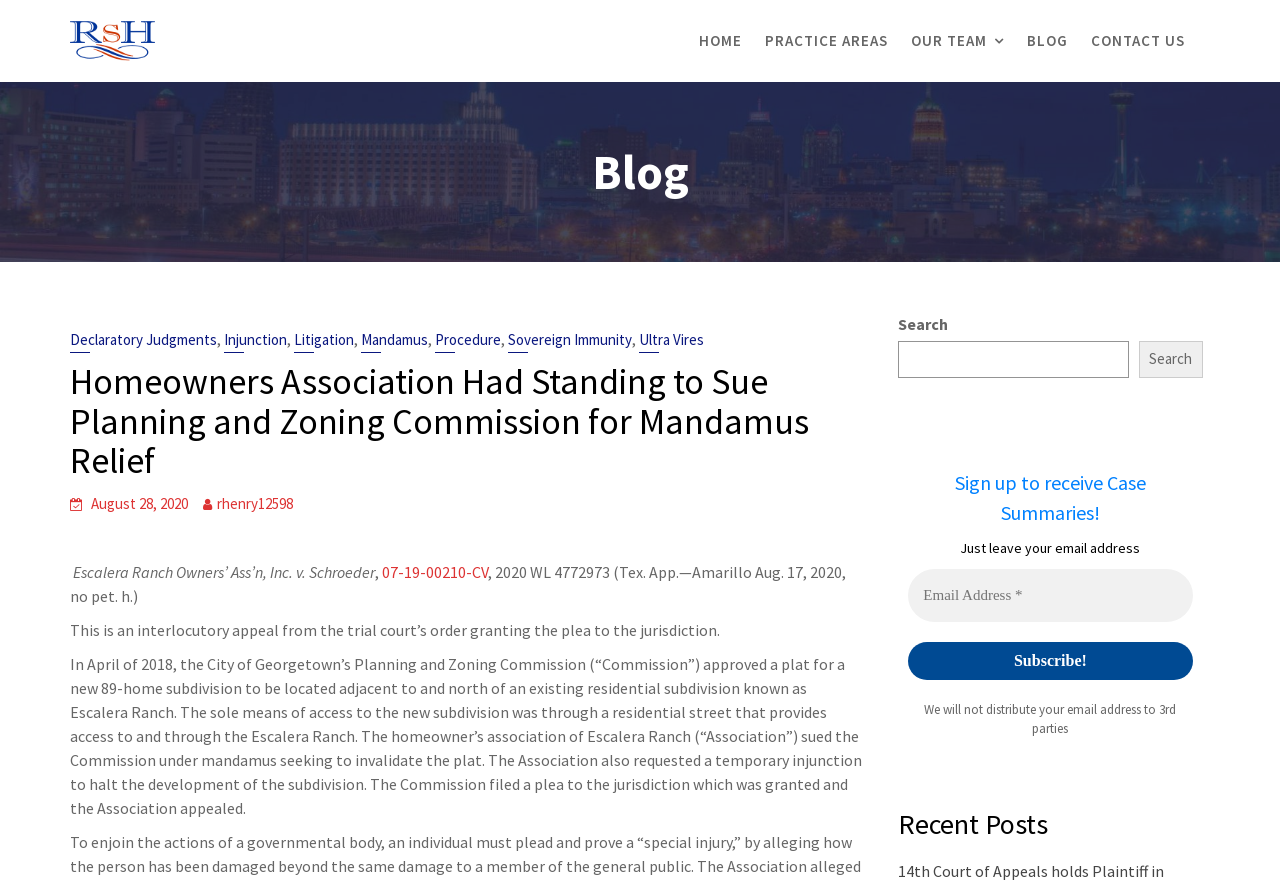Extract the bounding box of the UI element described as: "Blog".

[0.795, 0.001, 0.842, 0.092]